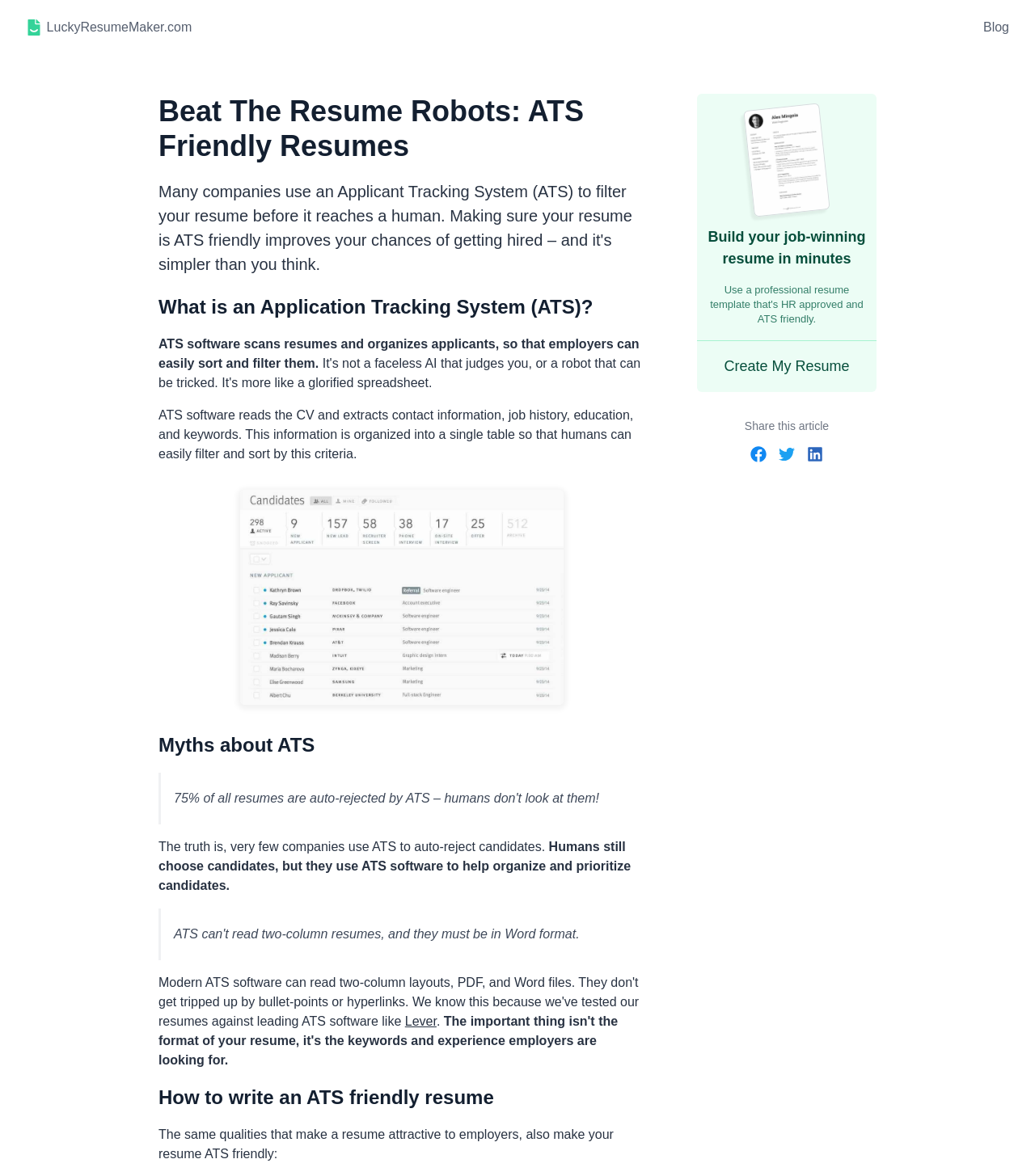Using the description: "Lever", identify the bounding box of the corresponding UI element in the screenshot.

[0.391, 0.863, 0.422, 0.874]